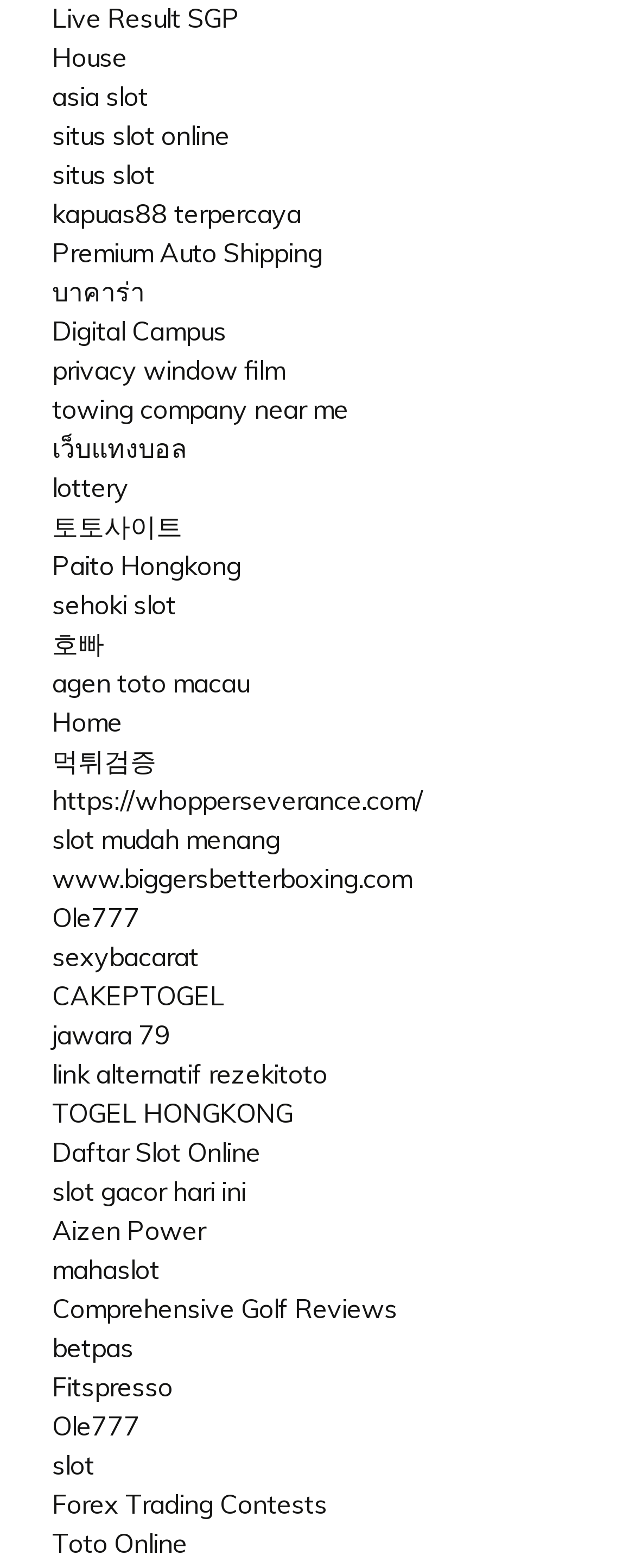Using the provided element description: "towing company near me", identify the bounding box coordinates. The coordinates should be four floats between 0 and 1 in the order [left, top, right, bottom].

[0.082, 0.25, 0.549, 0.271]